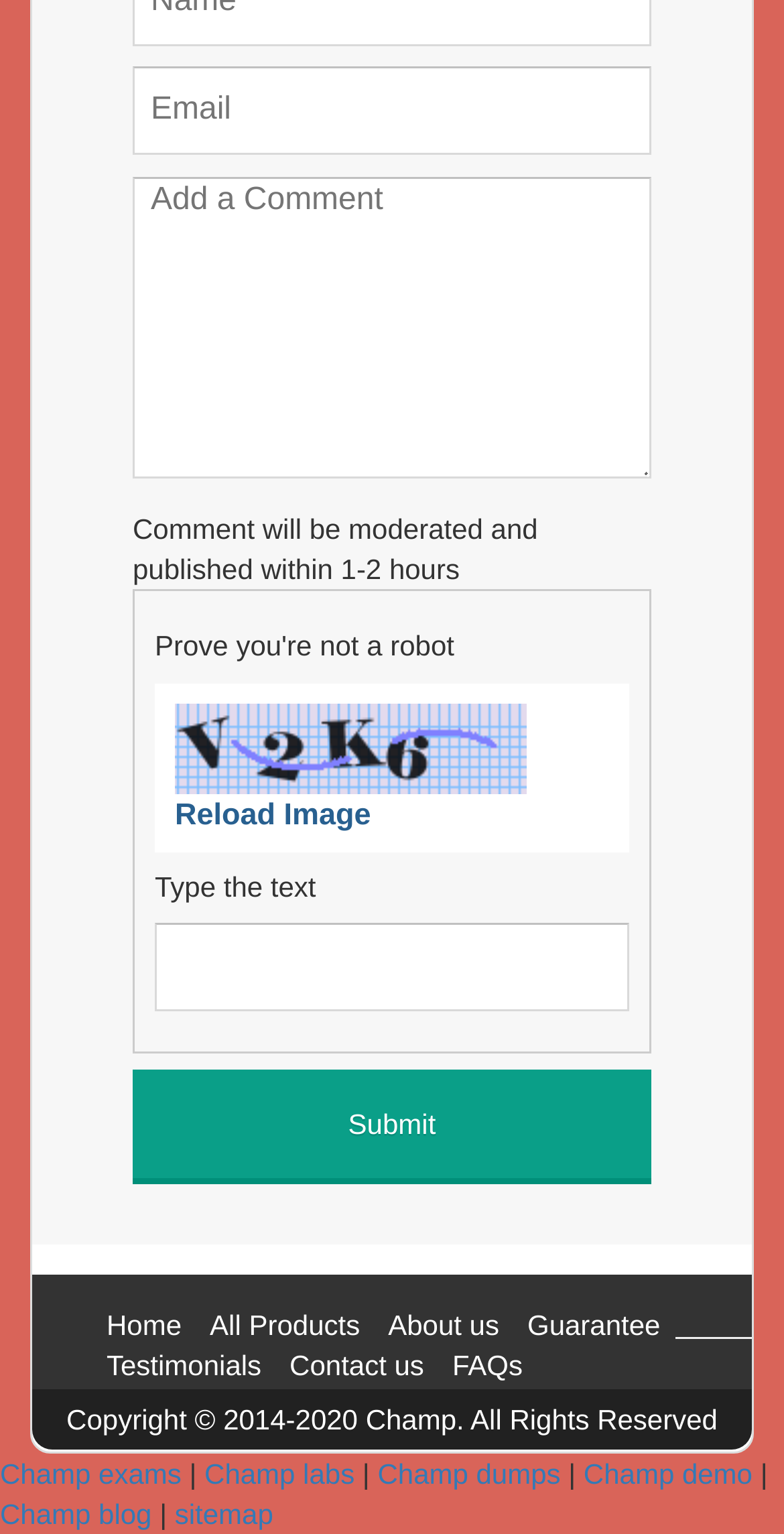Please provide a brief answer to the question using only one word or phrase: 
What is the purpose of the CAPTCHA image?

To prove you're not a robot